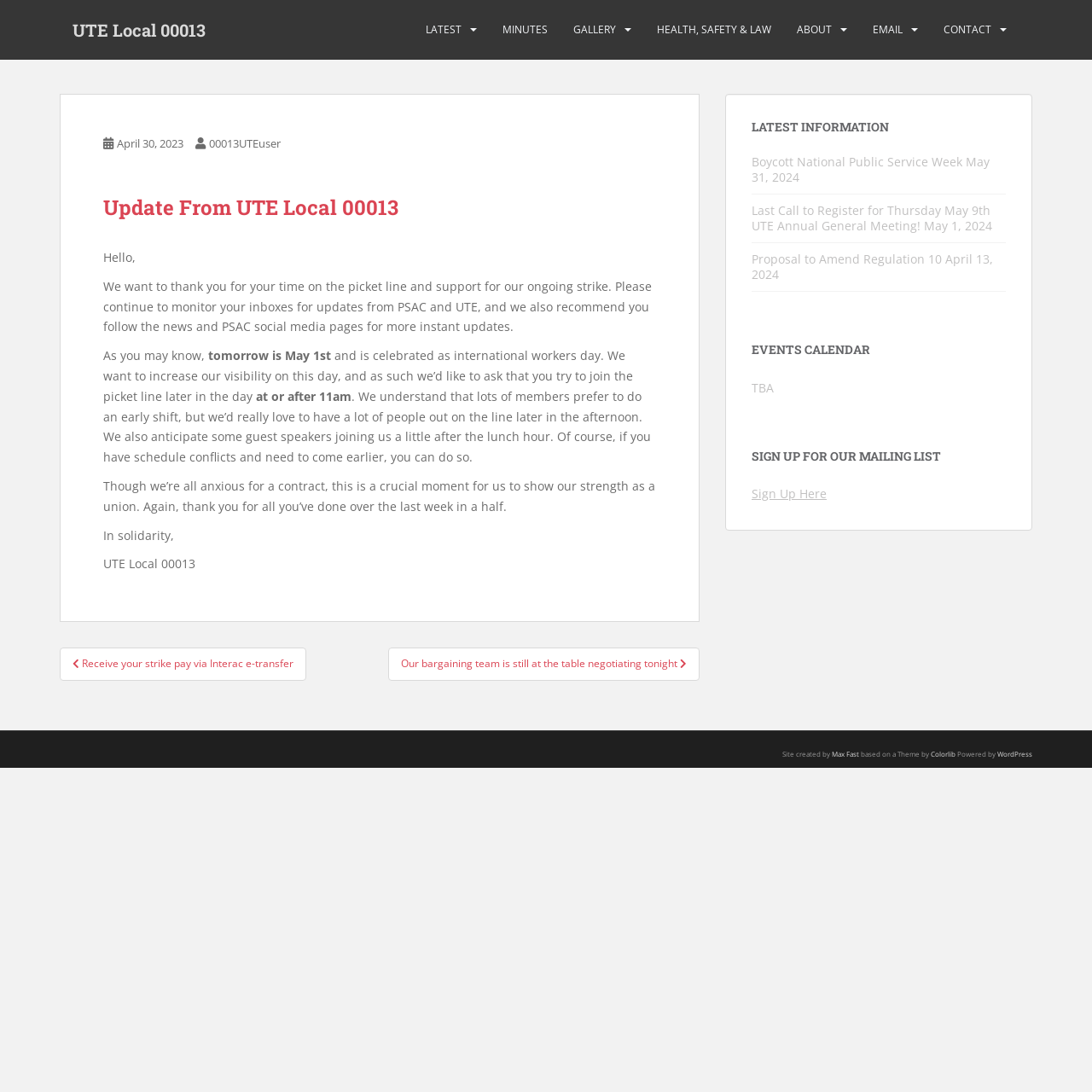What is the theme of the website based on?
Respond to the question with a single word or phrase according to the image.

Colorlib